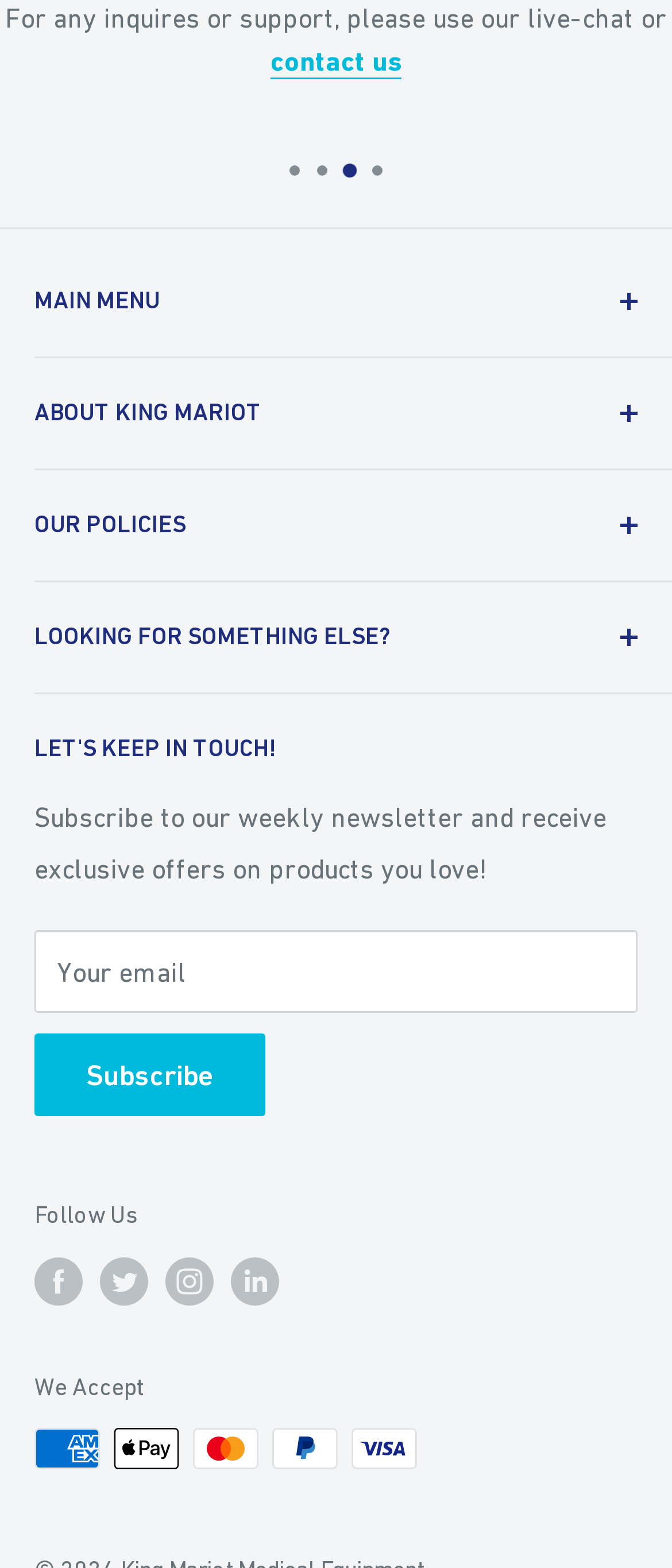Provide a brief response to the question using a single word or phrase: 
What is the main mission of King Mariot?

Help UAE residents